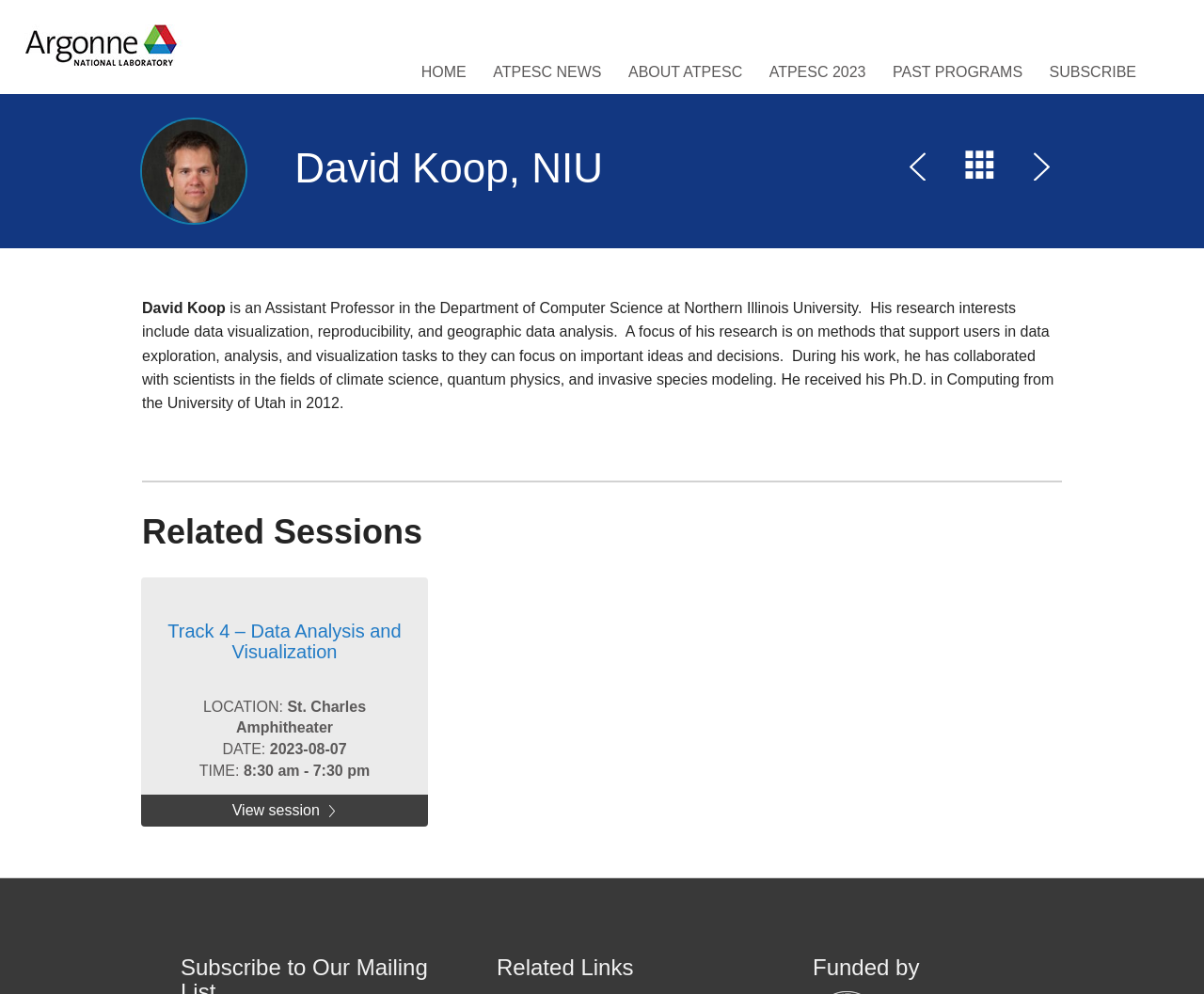Determine the bounding box coordinates of the clickable element necessary to fulfill the instruction: "Explore the ATPESC 2023 program". Provide the coordinates as four float numbers within the 0 to 1 range, i.e., [left, top, right, bottom].

[0.629, 0.051, 0.729, 0.095]